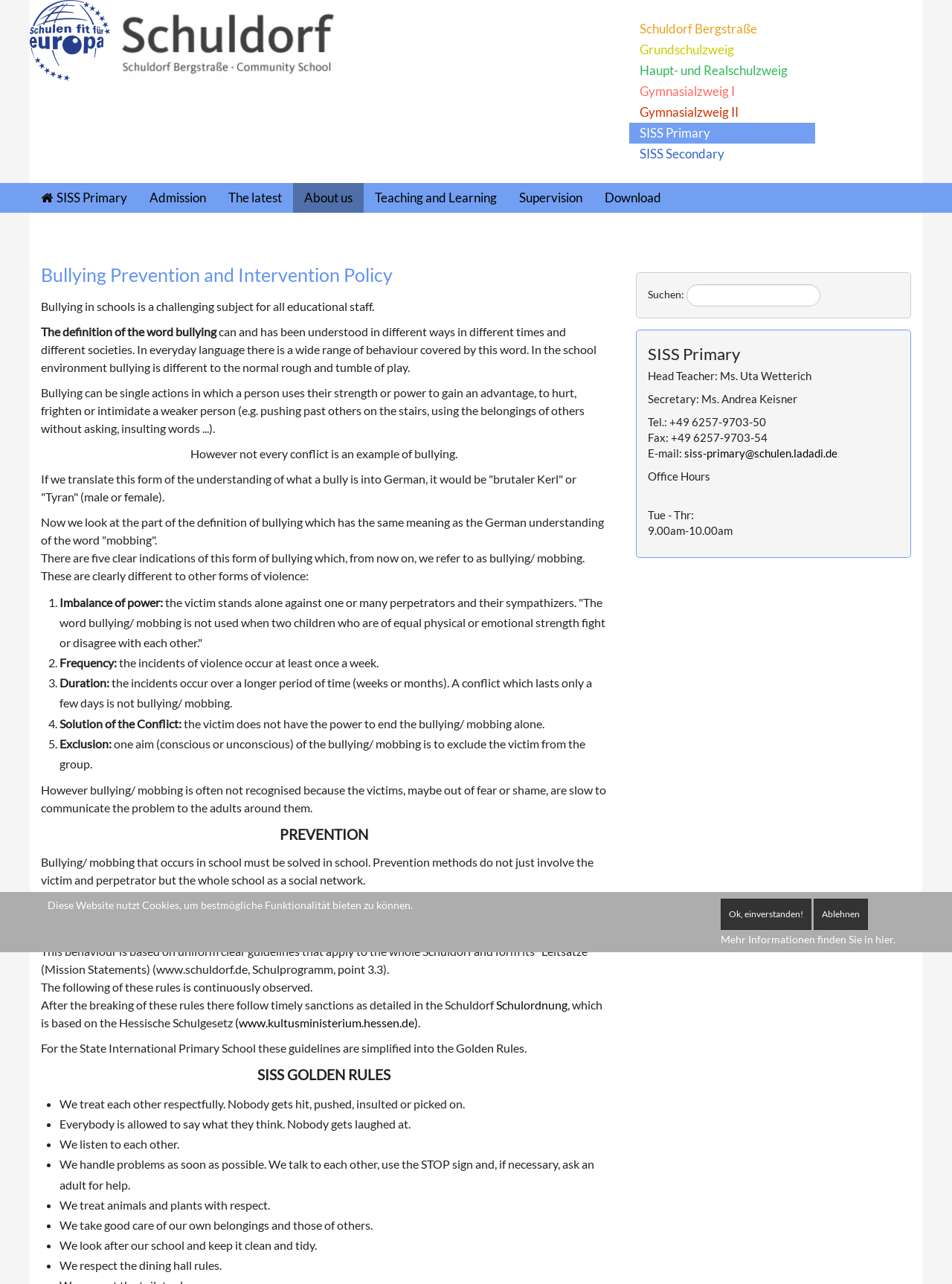Please identify the bounding box coordinates of the element on the webpage that should be clicked to follow this instruction: "go to Schuldorf Bergstraße". The bounding box coordinates should be given as four float numbers between 0 and 1, formatted as [left, top, right, bottom].

[0.661, 0.014, 0.856, 0.031]